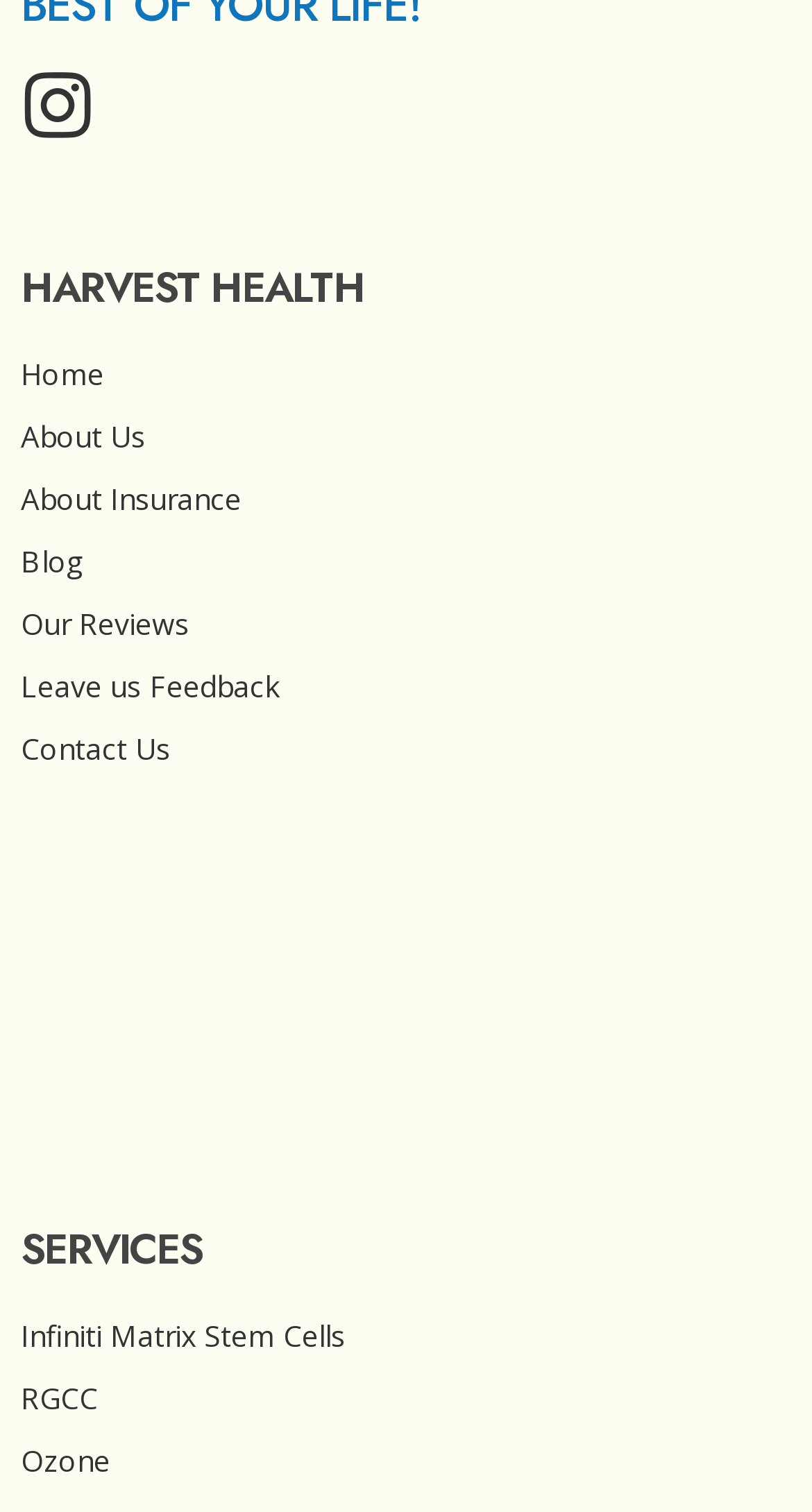What is the second service offered?
Examine the image and provide an in-depth answer to the question.

I looked at the link elements under the 'SERVICES' heading and determined that the second service offered is 'RGCC'.